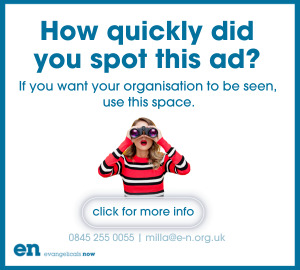Carefully examine the image and provide an in-depth answer to the question: What is the branding featured at the bottom?

The branding featured at the bottom of the advertisement is the logo of Evangelicals Now, which establishes the context of the ad within the publication and identifies the organization behind the message.